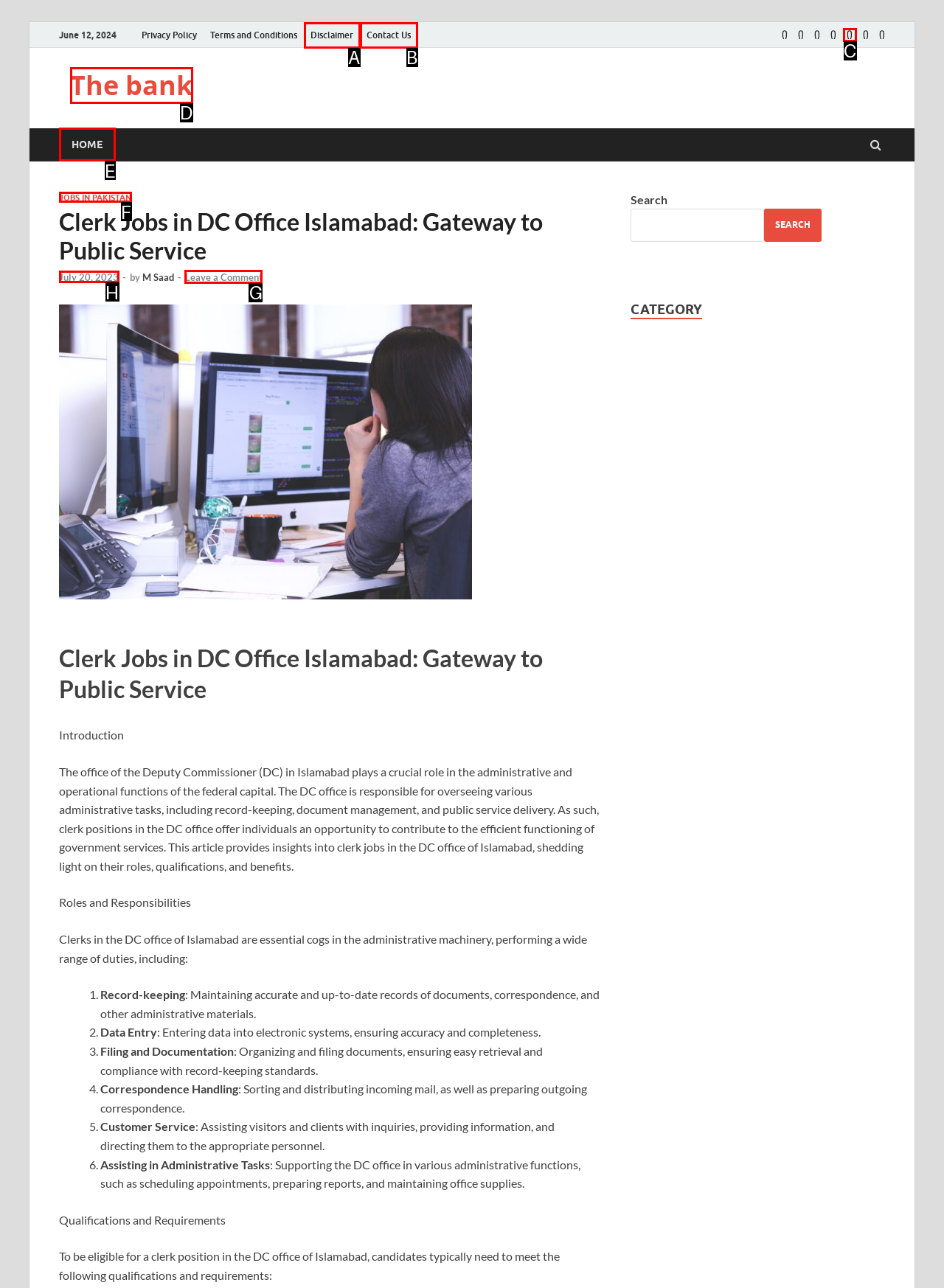Select the letter of the UI element you need to click to complete this task: Click on the 'Leave a Comment' link.

G